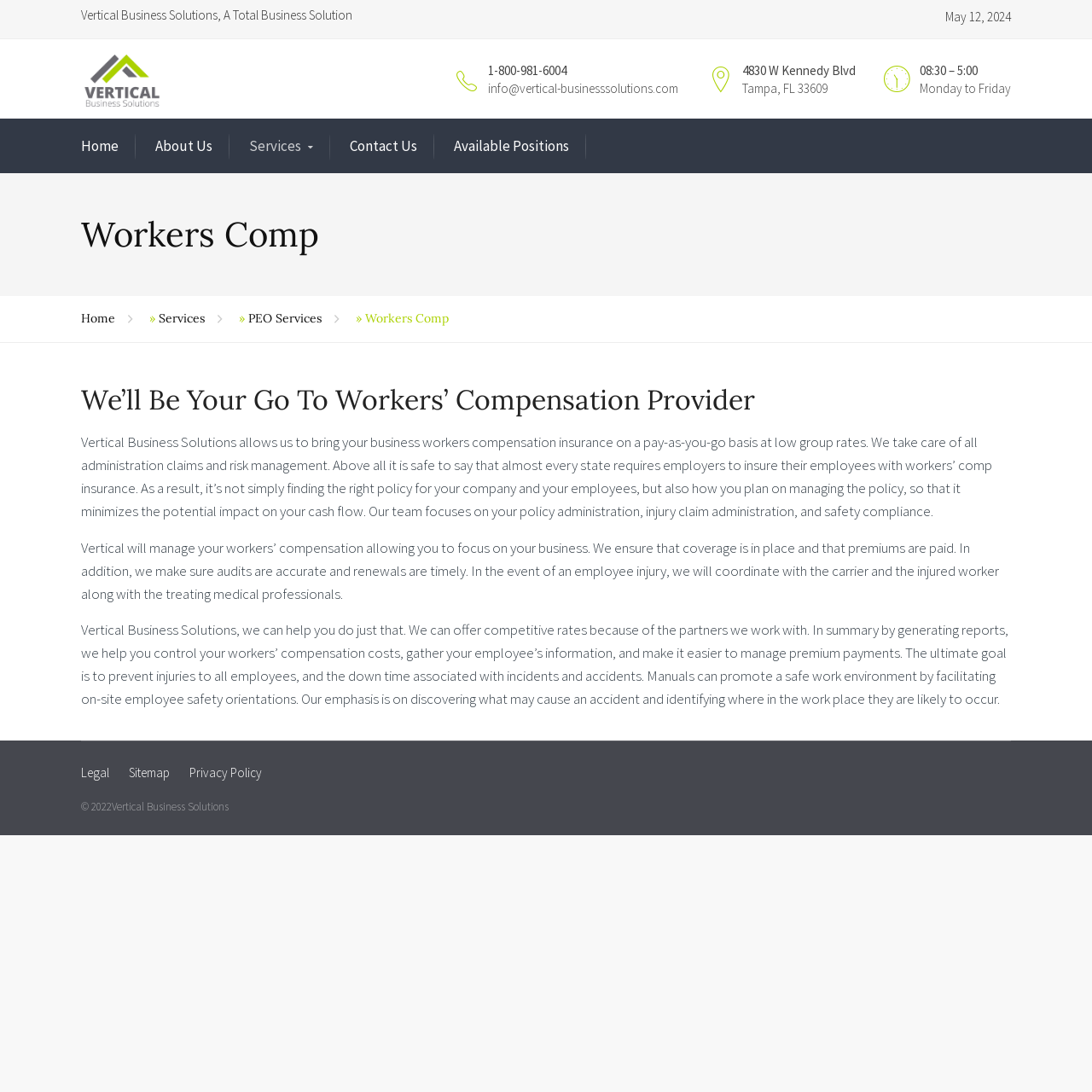Determine the bounding box for the UI element described here: "PEO Services".

[0.227, 0.285, 0.311, 0.299]